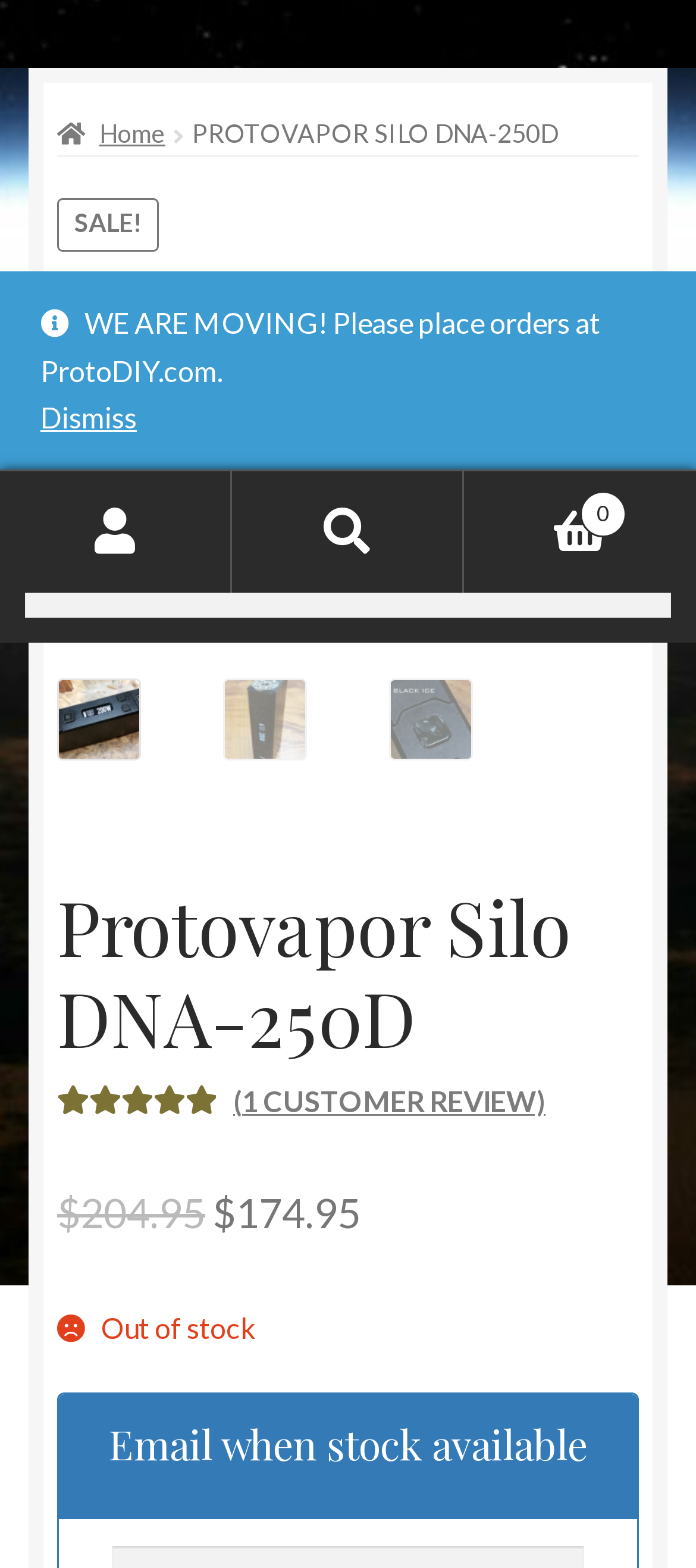Identify the bounding box for the UI element specified in this description: "Shipping and Return Policies". The coordinates must be four float numbers between 0 and 1, formatted as [left, top, right, bottom].

[0.14, 0.548, 0.918, 0.609]